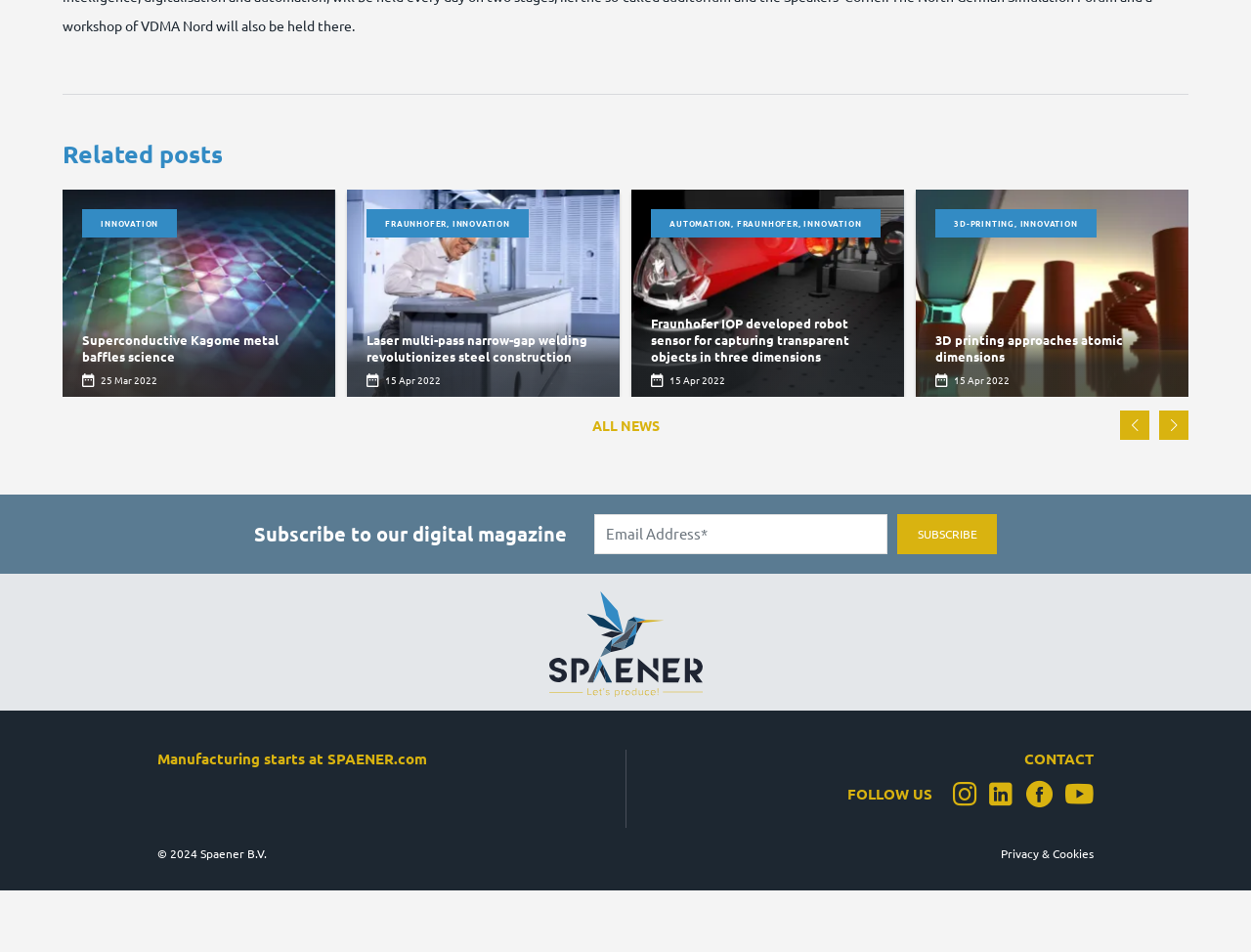Can you show the bounding box coordinates of the region to click on to complete the task described in the instruction: "Read 'Superconductive Kagome metal baffles science'"?

[0.066, 0.348, 0.223, 0.383]